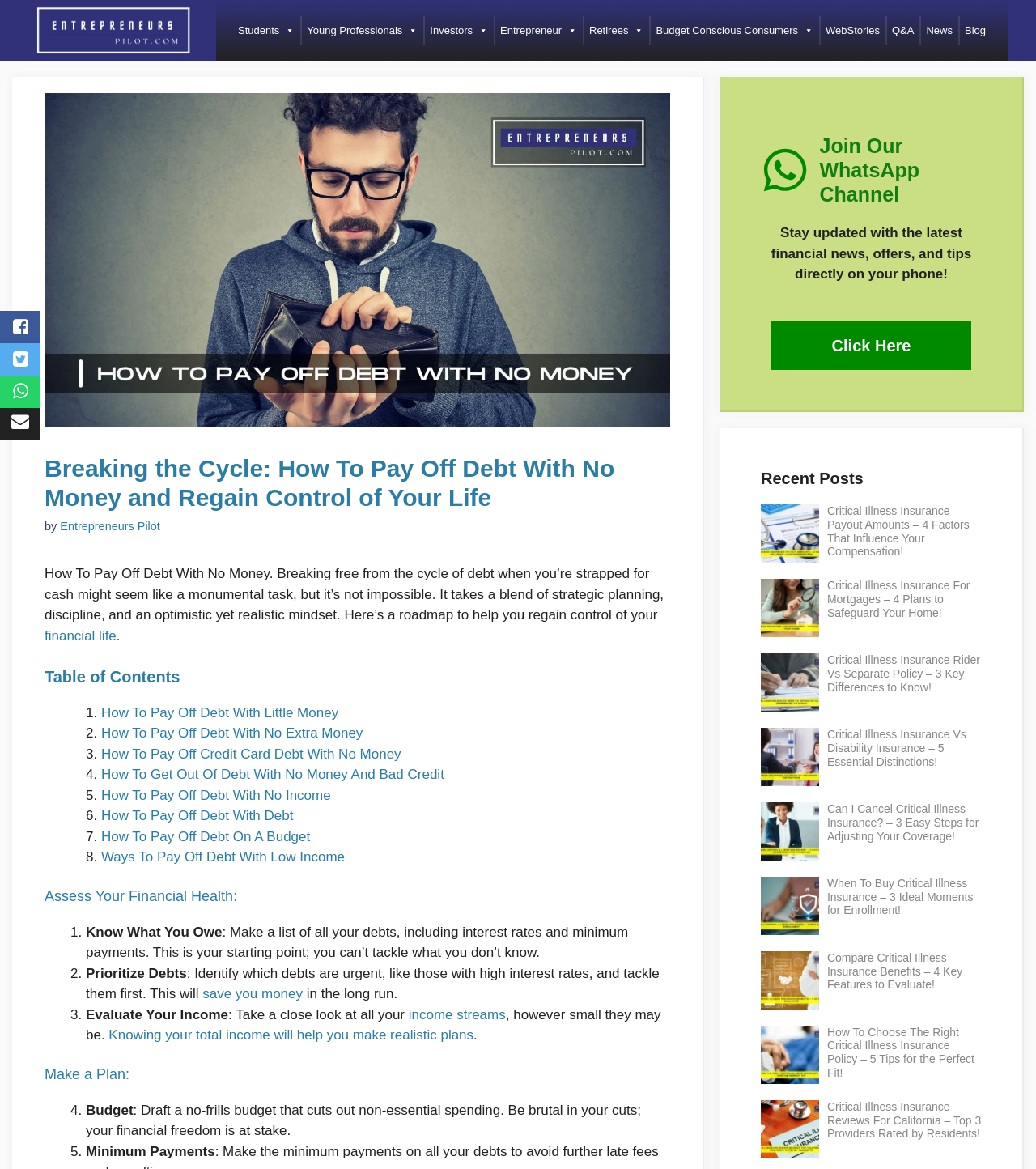Use a single word or phrase to respond to the question:
How many links are present in the navigation menu?

8